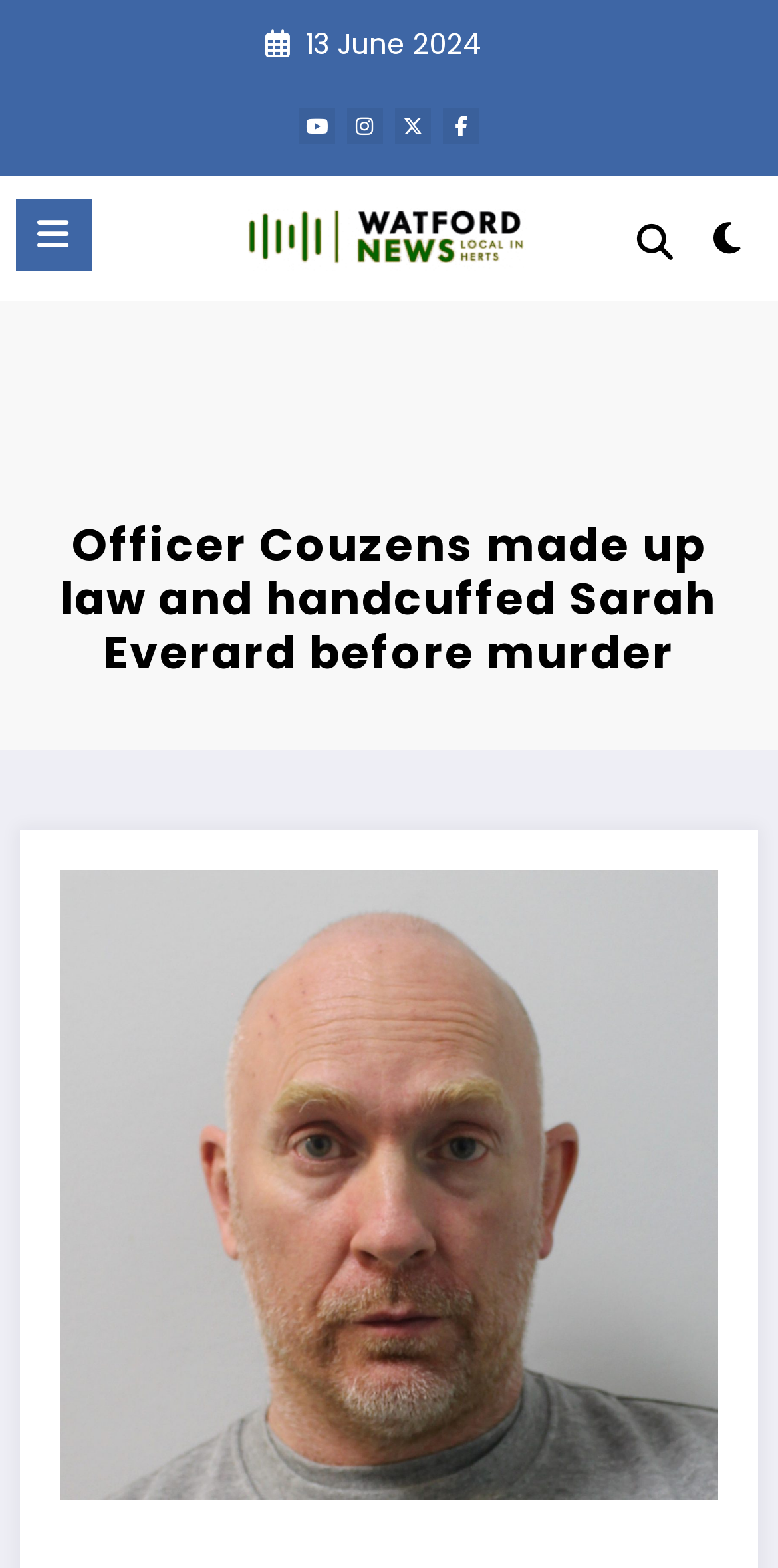Extract the bounding box coordinates for the described element: "title="fa-brands fa-x-twitter"". The coordinates should be represented as four float numbers between 0 and 1: [left, top, right, bottom].

[0.508, 0.069, 0.554, 0.091]